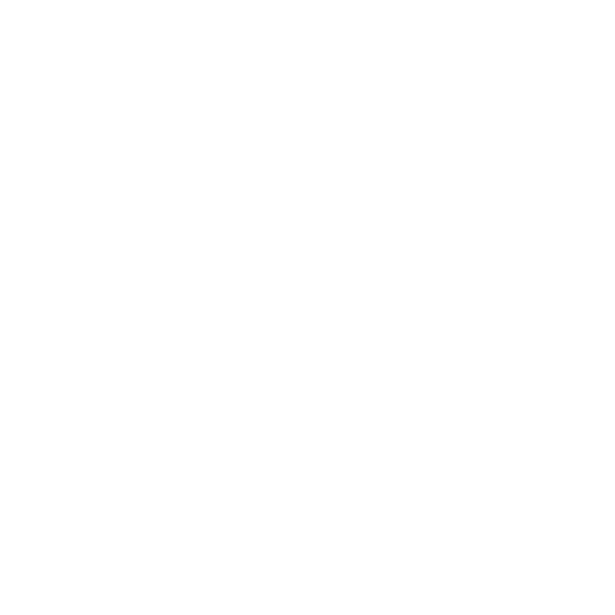What are the two resistance systems of the bike?
Please provide a single word or phrase as the answer based on the screenshot.

Magnetic and friction